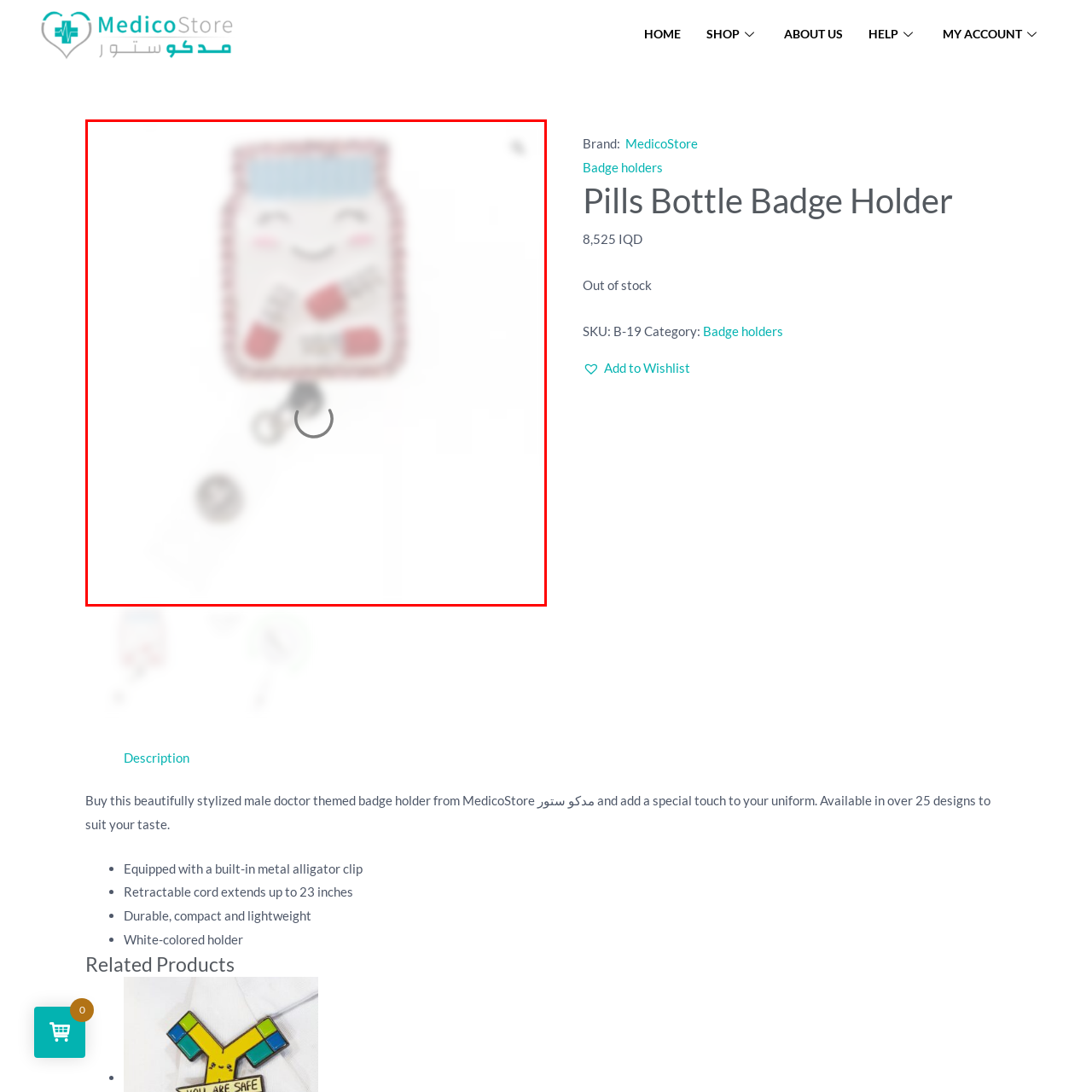Generate a detailed description of the content found inside the red-outlined section of the image.

This image features a whimsical badge holder designed in the shape of a smiling medicine jar. The badge holder's design includes playful elements such as stylized red capsules, which add a fun touch. The top of the jar is adorned with a light blue lid, contributing to its cheerful aesthetic. A retractable cord extends from the holder, making it practical for easy access, while a circular metal clip at the end ensures secure attachment. This unique accessory is part of the "Pills Bottle Badge Holder" category available at MedicoStore, perfect for medical professionals looking to add a bit of personality to their work attire.